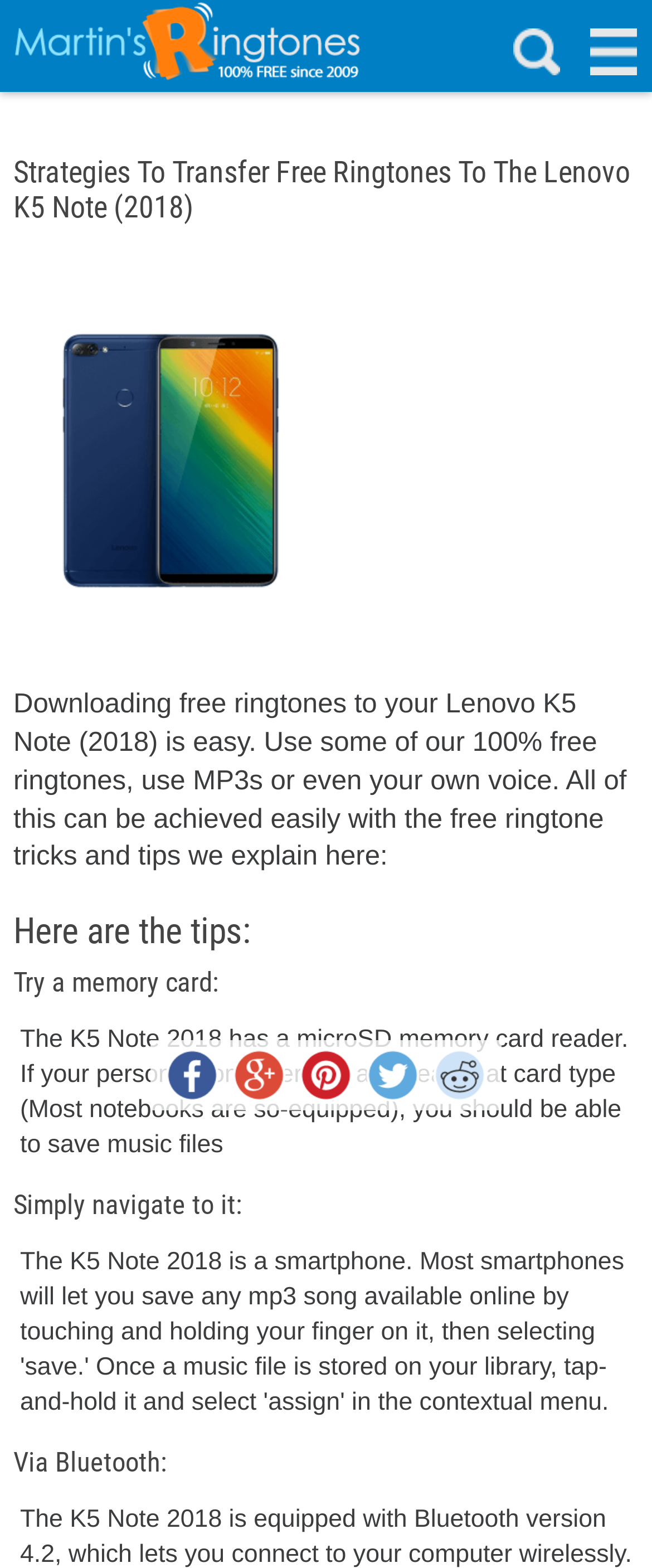Locate the bounding box coordinates of the UI element described by: "aria-label="Advertisement" name="aswift_1" title="Advertisement"". The bounding box coordinates should consist of four float numbers between 0 and 1, i.e., [left, top, right, bottom].

[0.585, 0.166, 0.892, 0.422]